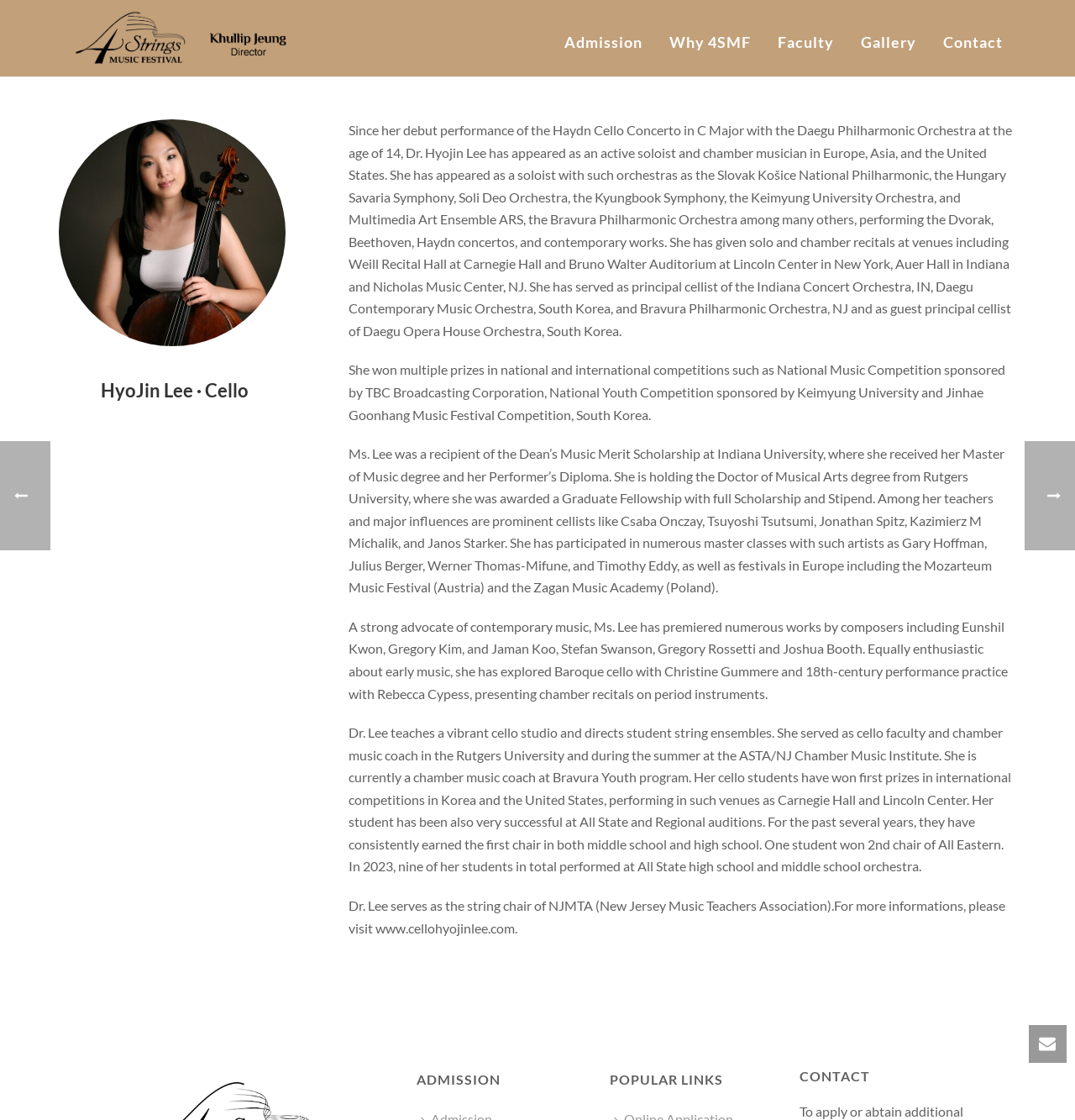Give a full account of the webpage's elements and their arrangement.

The webpage is about Dr. Hyojin Lee, a cellist. At the top, there is a row of five links: "Admission", "Why 4SMF", "Faculty", "Gallery", and "Contact". Below this row, there is a large image of Dr. Hyojin Lee with her cello. 

To the right of the image, there are four paragraphs of text that describe Dr. Lee's biography and accomplishments as a cellist. The text is divided into four sections, each describing a different aspect of her career, including her performances, awards, education, and teaching experience. 

At the bottom of the page, there are three more links: "ADMISSION", "POPULAR LINKS", and "CONTACT". There is also a small link in the bottom right corner, but its text is not specified. 

Scattered throughout the page are several small images, but their contents are not specified.